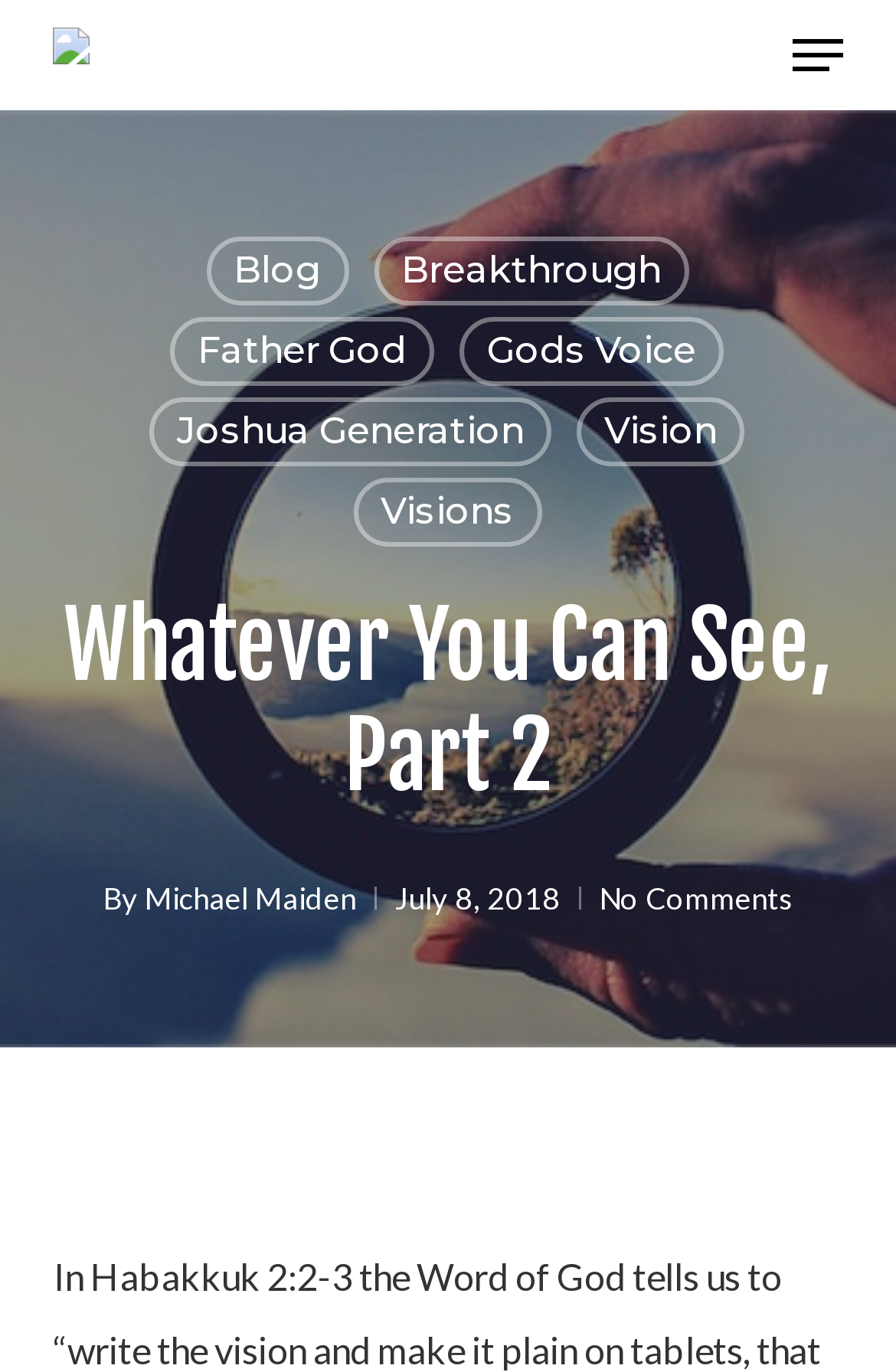Using the provided element description: "Gods Voice", determine the bounding box coordinates of the corresponding UI element in the screenshot.

[0.513, 0.231, 0.808, 0.281]